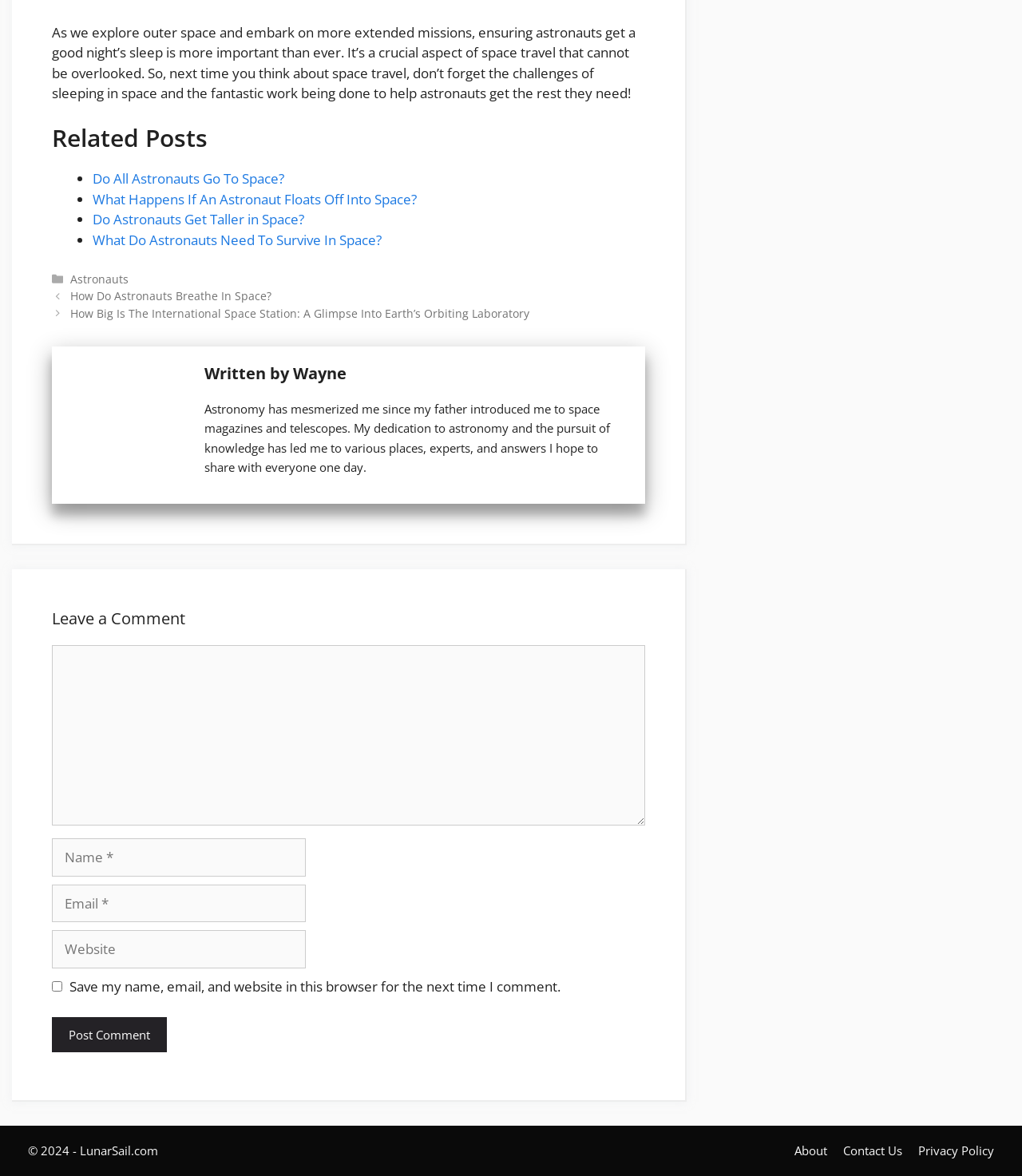What is the name of the website?
Answer briefly with a single word or phrase based on the image.

LunarSail.com